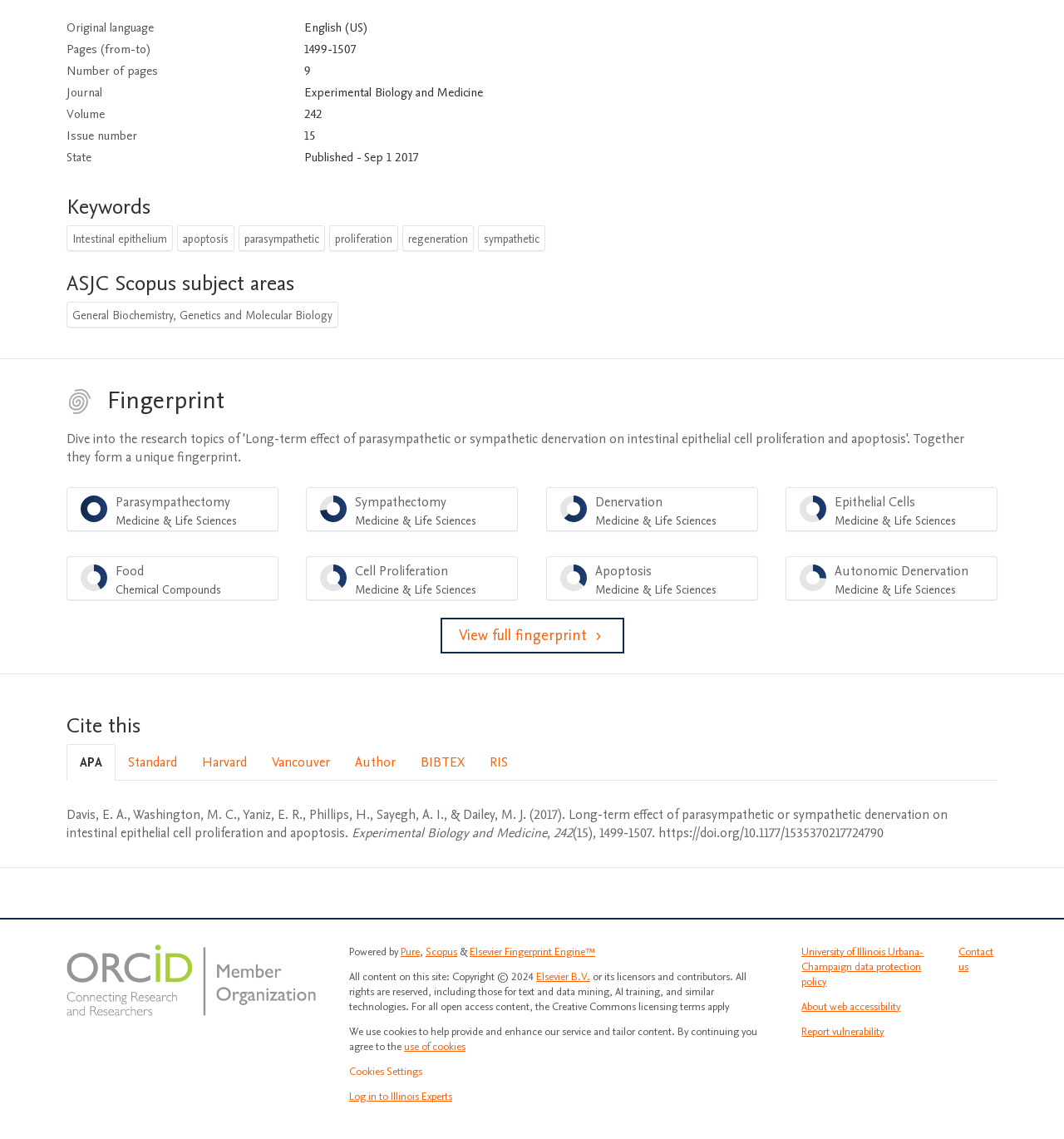Can you specify the bounding box coordinates for the region that should be clicked to fulfill this instruction: "Go to journal Experimental Biology and Medicine".

[0.286, 0.074, 0.454, 0.088]